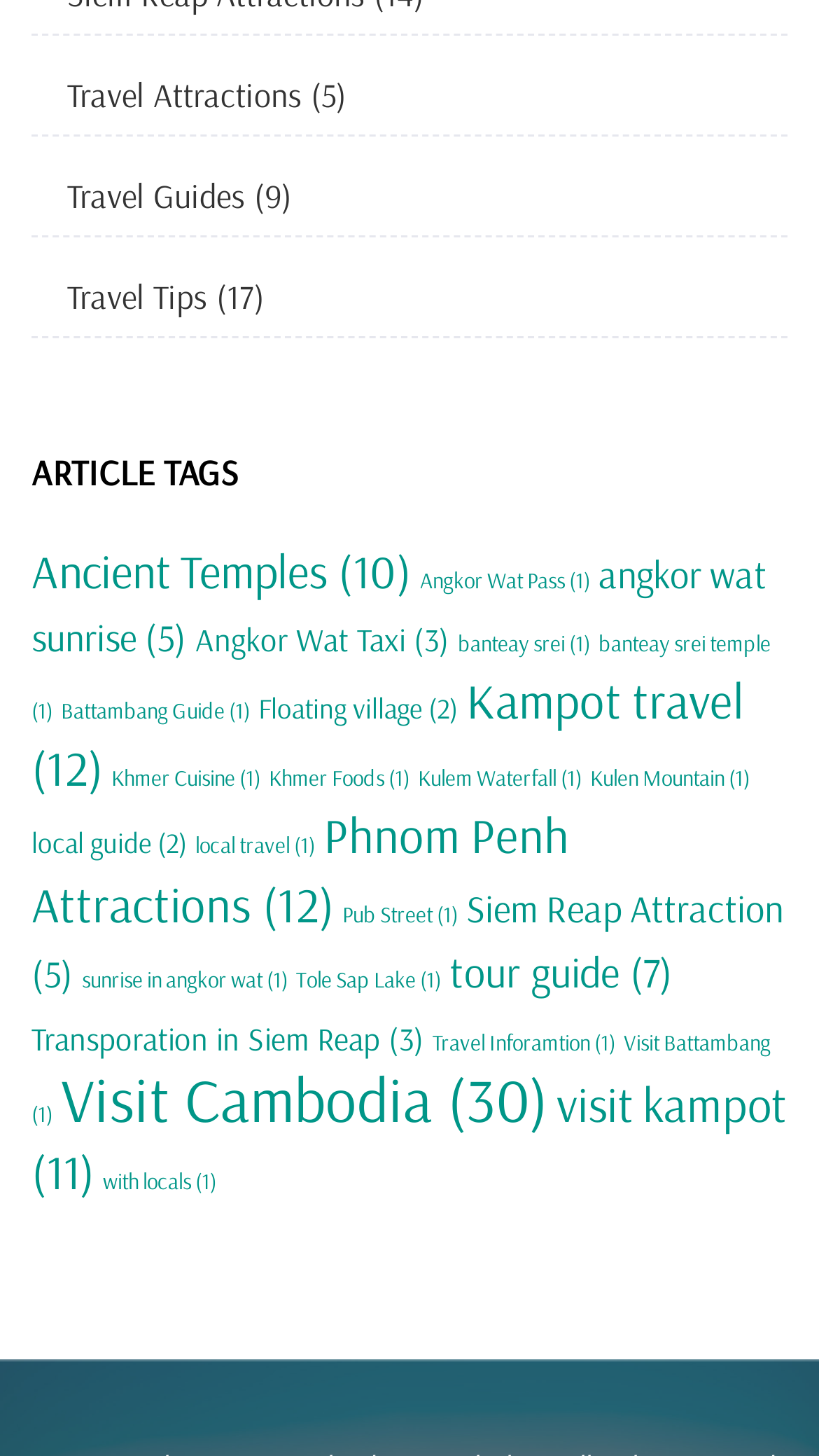Identify the bounding box coordinates of the section to be clicked to complete the task described by the following instruction: "Read about Angkor Wat Pass". The coordinates should be four float numbers between 0 and 1, formatted as [left, top, right, bottom].

[0.513, 0.388, 0.721, 0.408]